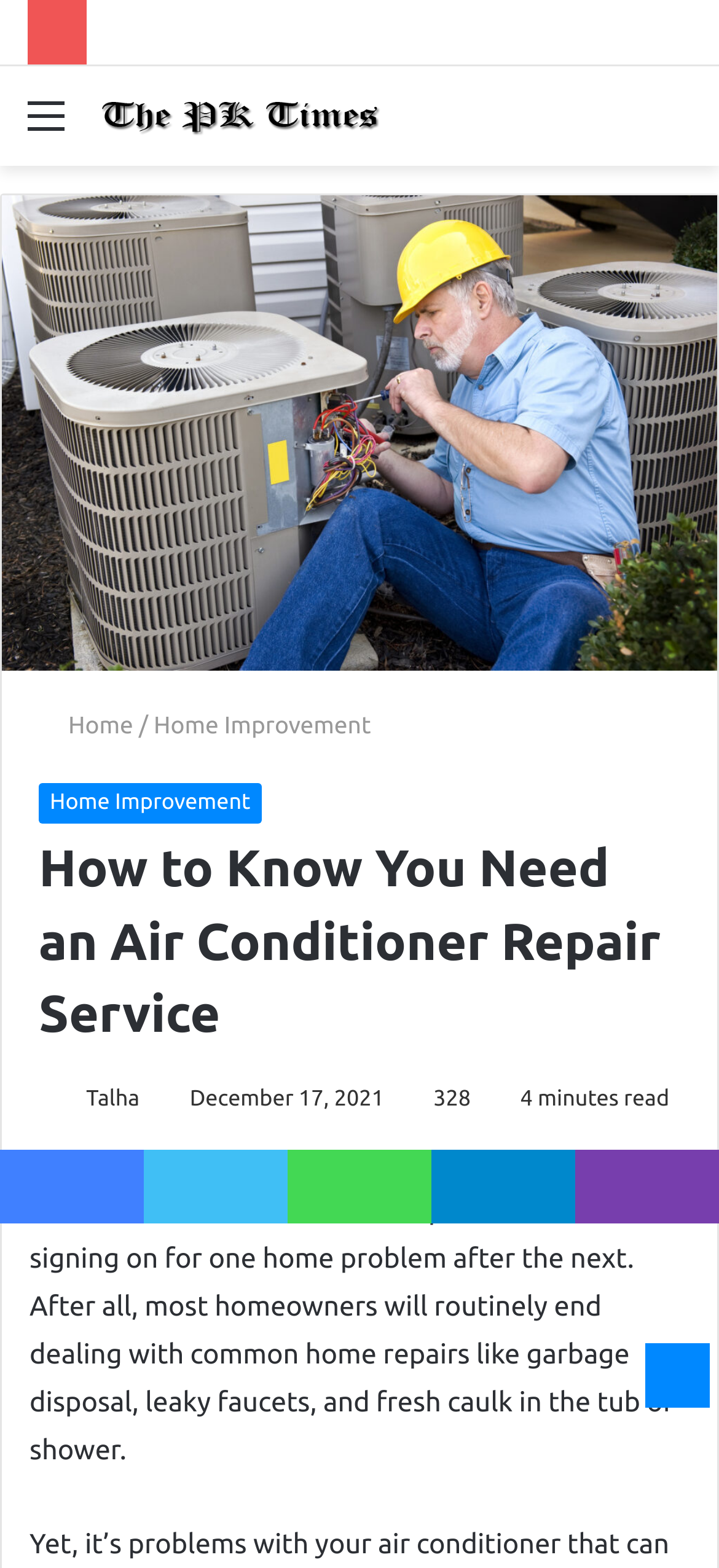Please answer the following question using a single word or phrase: 
What is the topic of the current article?

Air Conditioner Repair Service